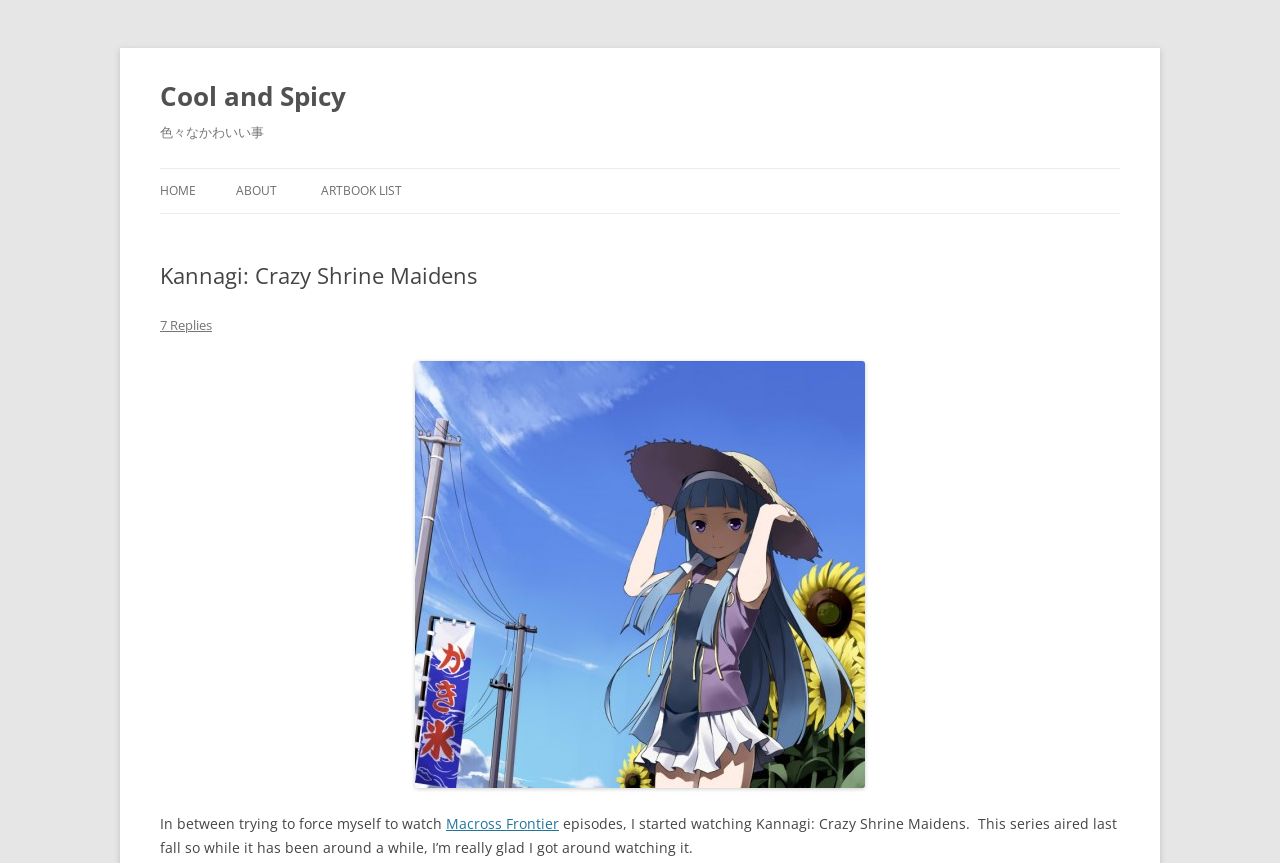What is the name of the anime series?
Please provide a full and detailed response to the question.

I inferred this answer by looking at the heading 'Kannagi: Crazy Shrine Maidens' which is a prominent element on the webpage, and also the title of the webpage 'Kannagi: Crazy Shrine Maidens | Cool and Spicy' suggests that the webpage is about this anime series.